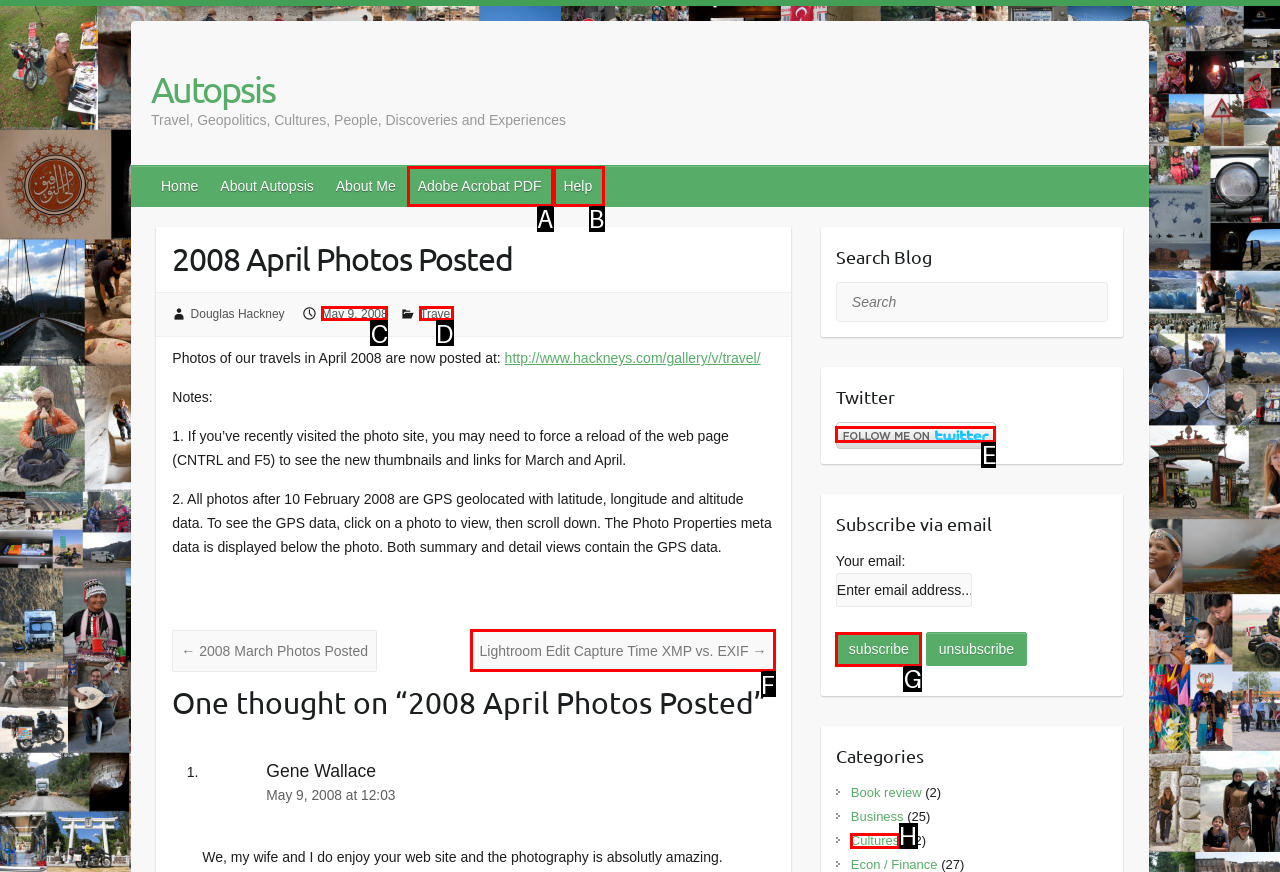Select the letter of the element you need to click to complete this task: View the 'Travel' category
Answer using the letter from the specified choices.

D